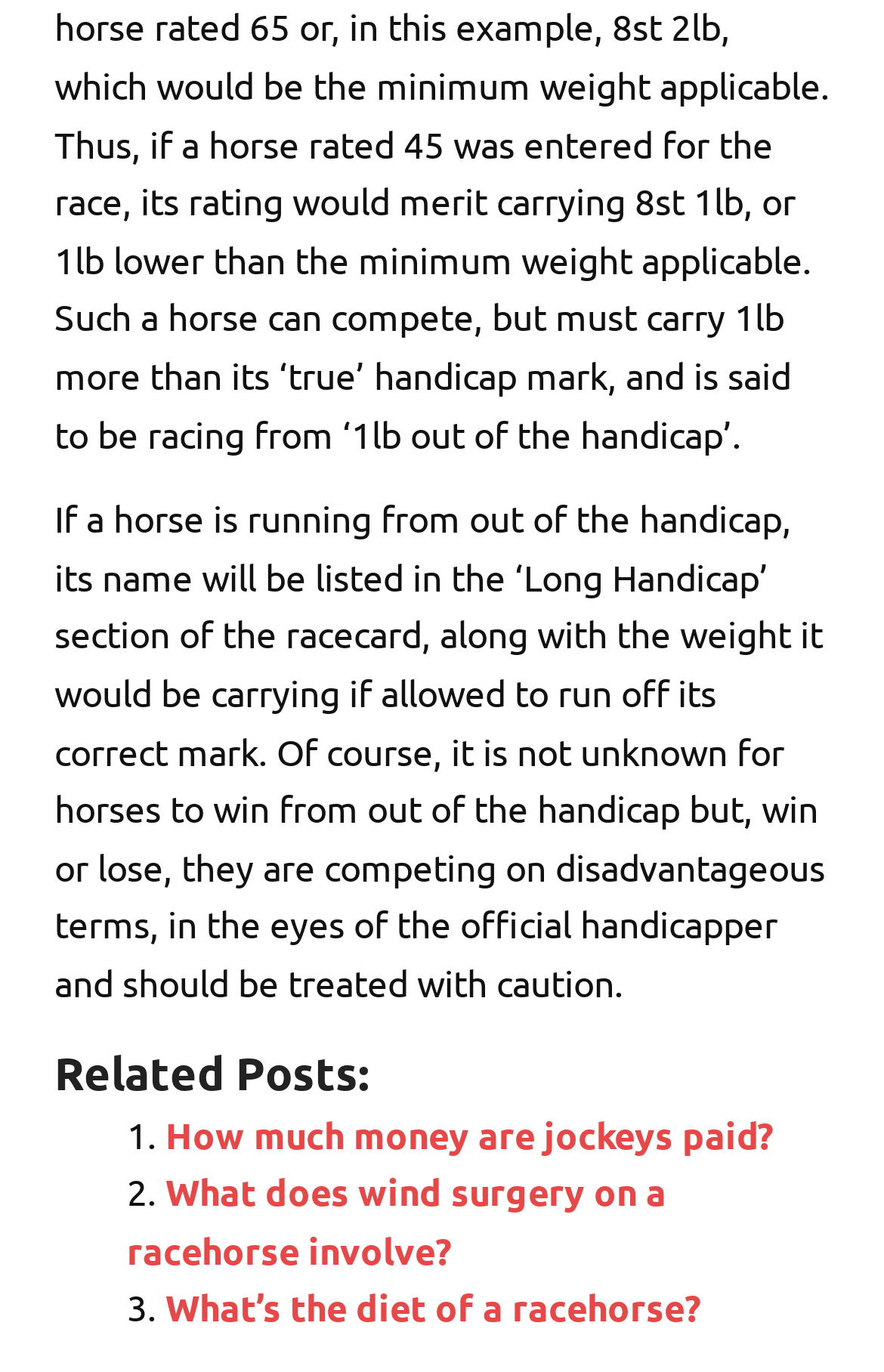How many related posts are listed?
Give a thorough and detailed response to the question.

The webpage lists three related posts, which are 'How much money are jockeys paid?', 'What does wind surgery on a racehorse involve?', and 'What’s the diet of a racehorse?'.